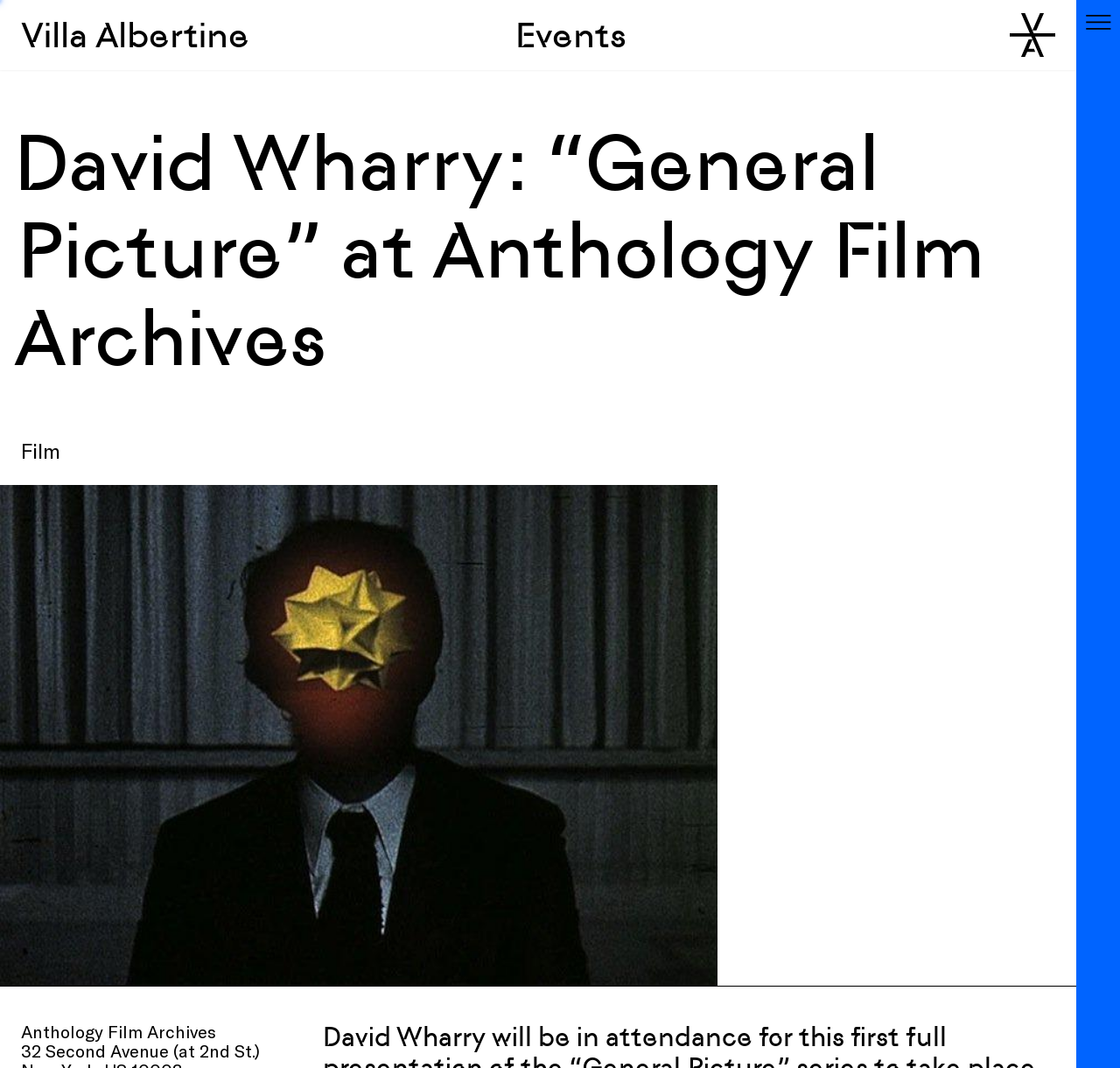What is the name of the event?
Based on the image, answer the question in a detailed manner.

I found the answer by looking at the header of the webpage, which contains the text 'David Wharry: “General Picture” at Anthology Film Archives'. This suggests that the event being referred to is 'David Wharry: “General Picture”'.